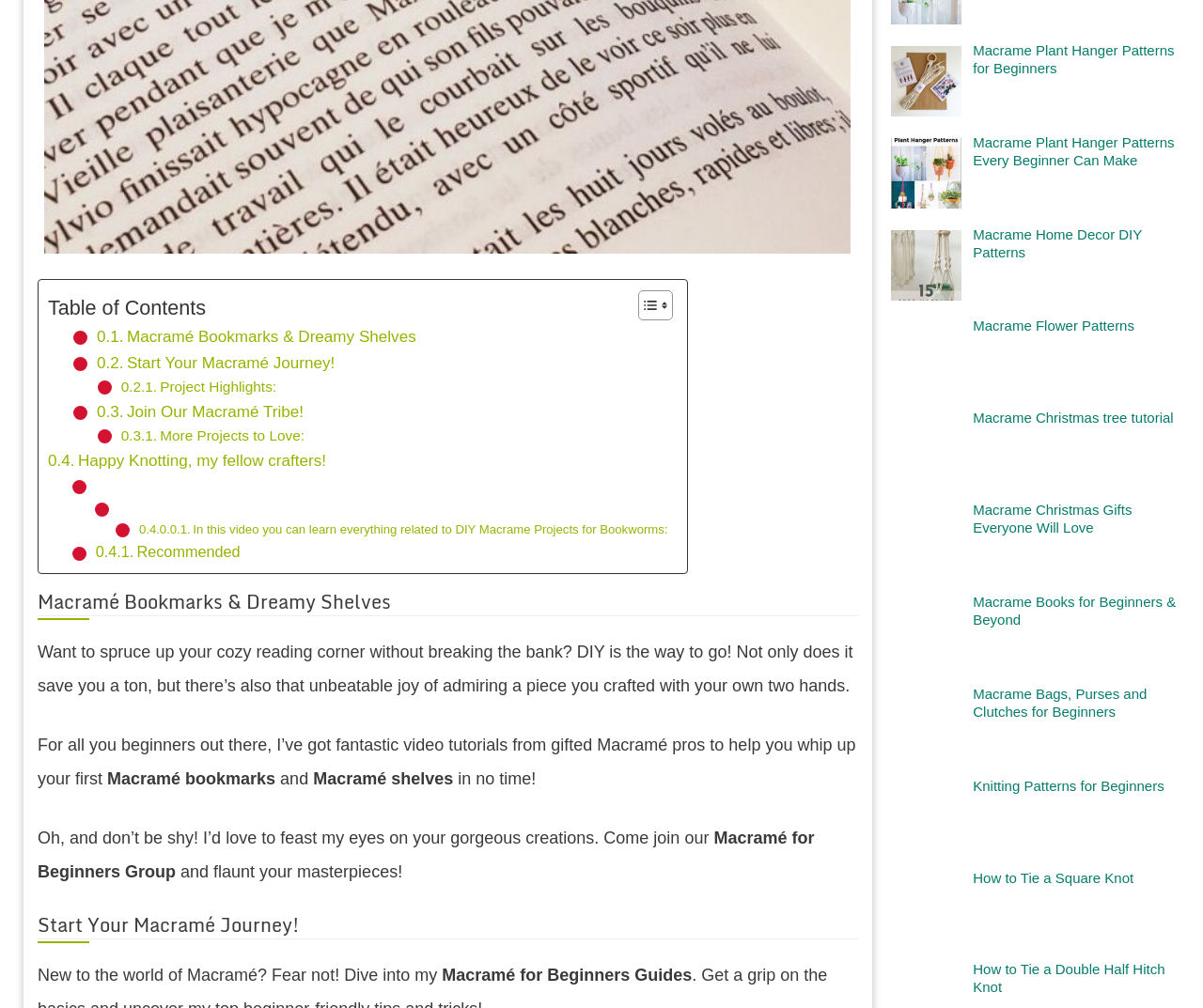Use a single word or phrase to answer the following:
What is the main topic of this webpage?

Macramé